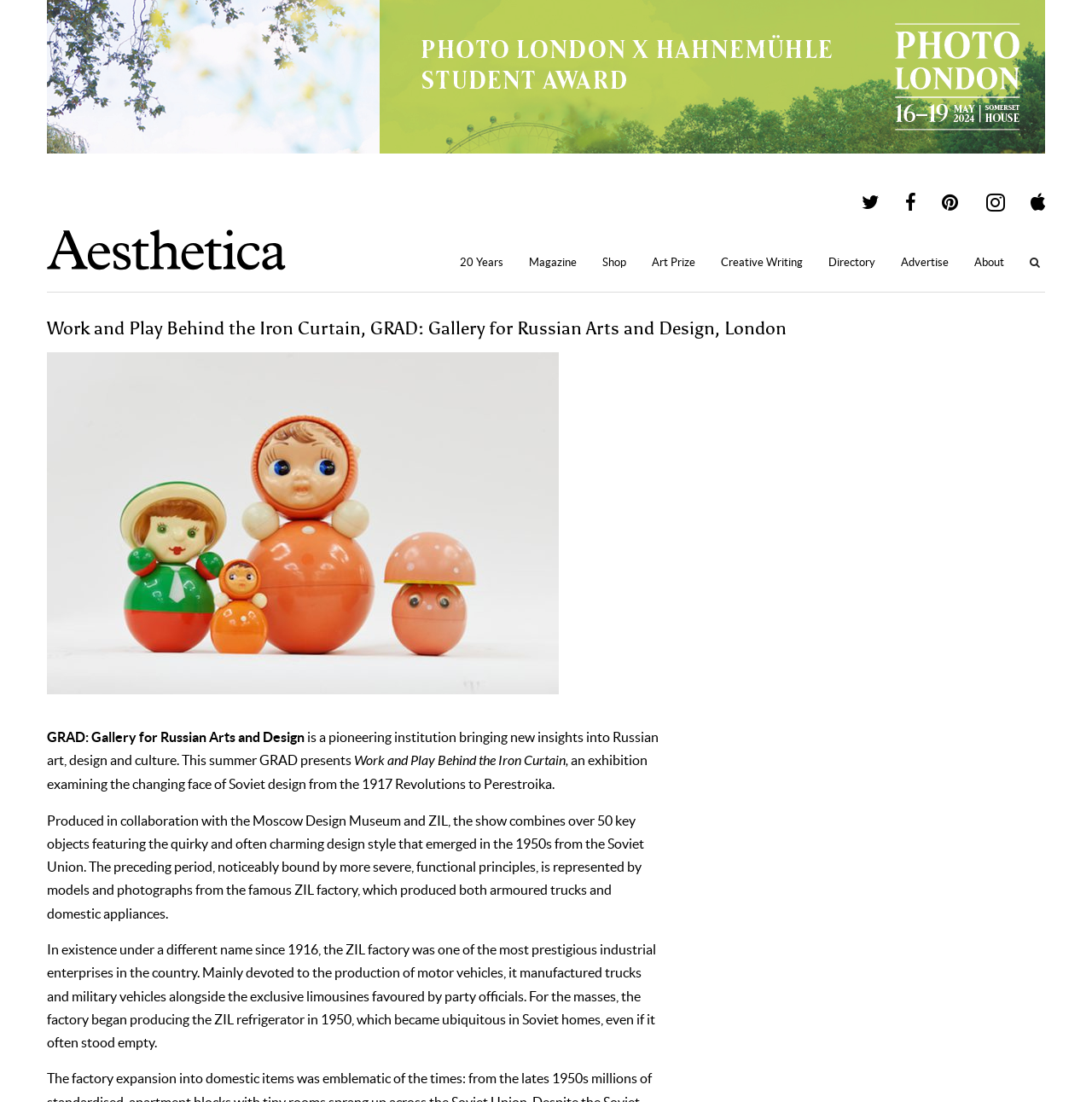Provide the bounding box coordinates of the area you need to click to execute the following instruction: "Click the Shop link".

[0.539, 0.225, 0.585, 0.253]